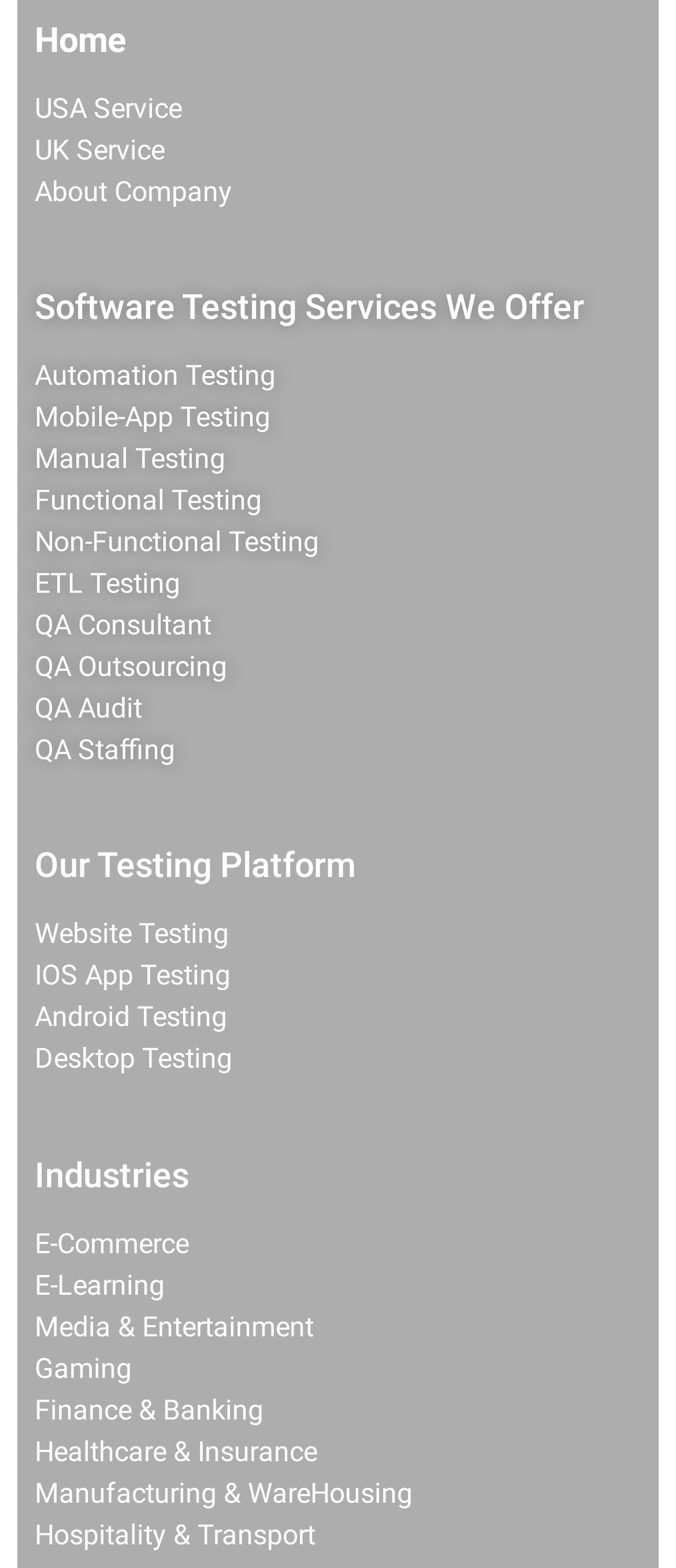Determine the bounding box coordinates for the area you should click to complete the following instruction: "Explore QA Consultant".

[0.051, 0.388, 0.313, 0.409]